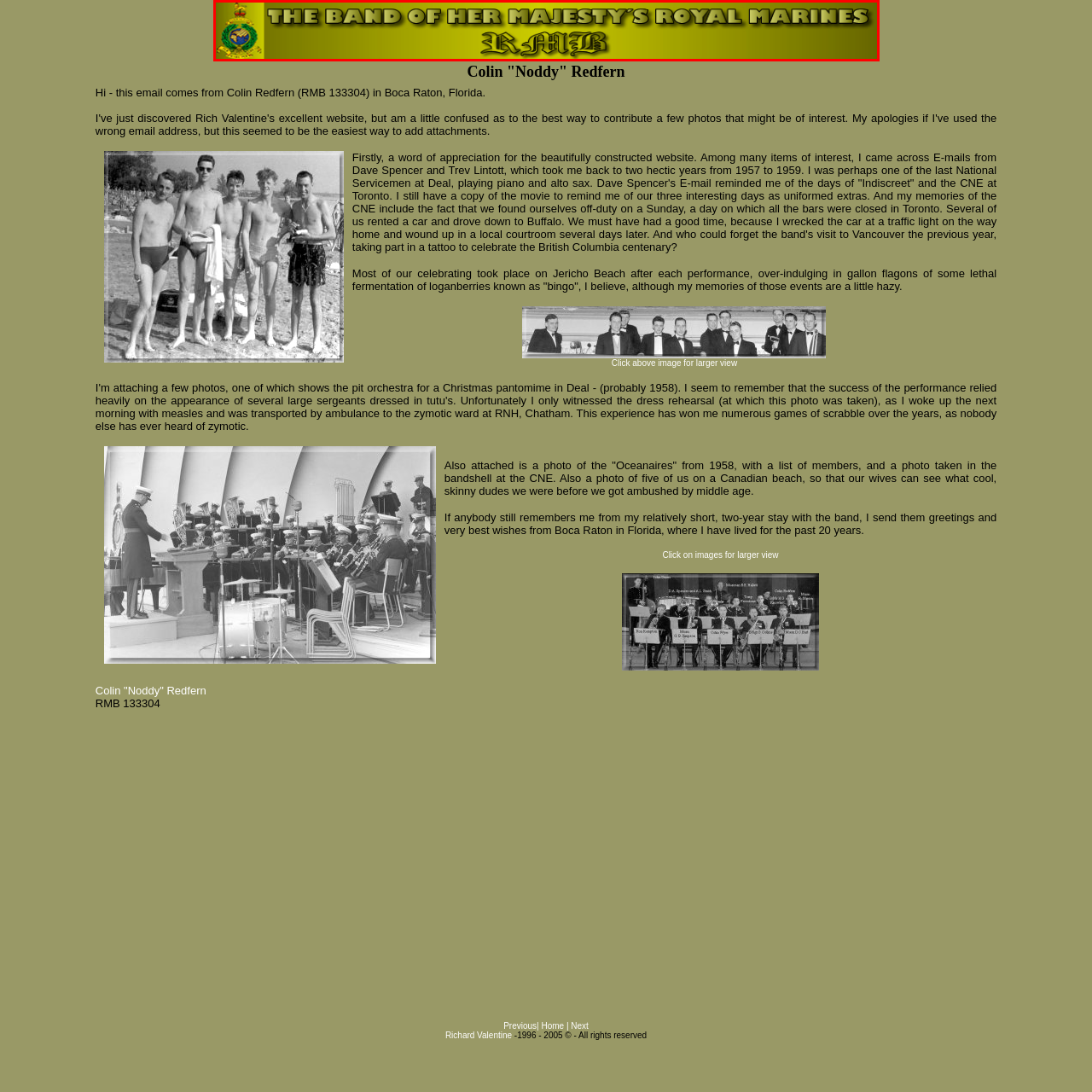What is the Royal Marine Band known for?
Check the image inside the red bounding box and provide your answer in a single word or short phrase.

Musical excellence and ceremonial duties